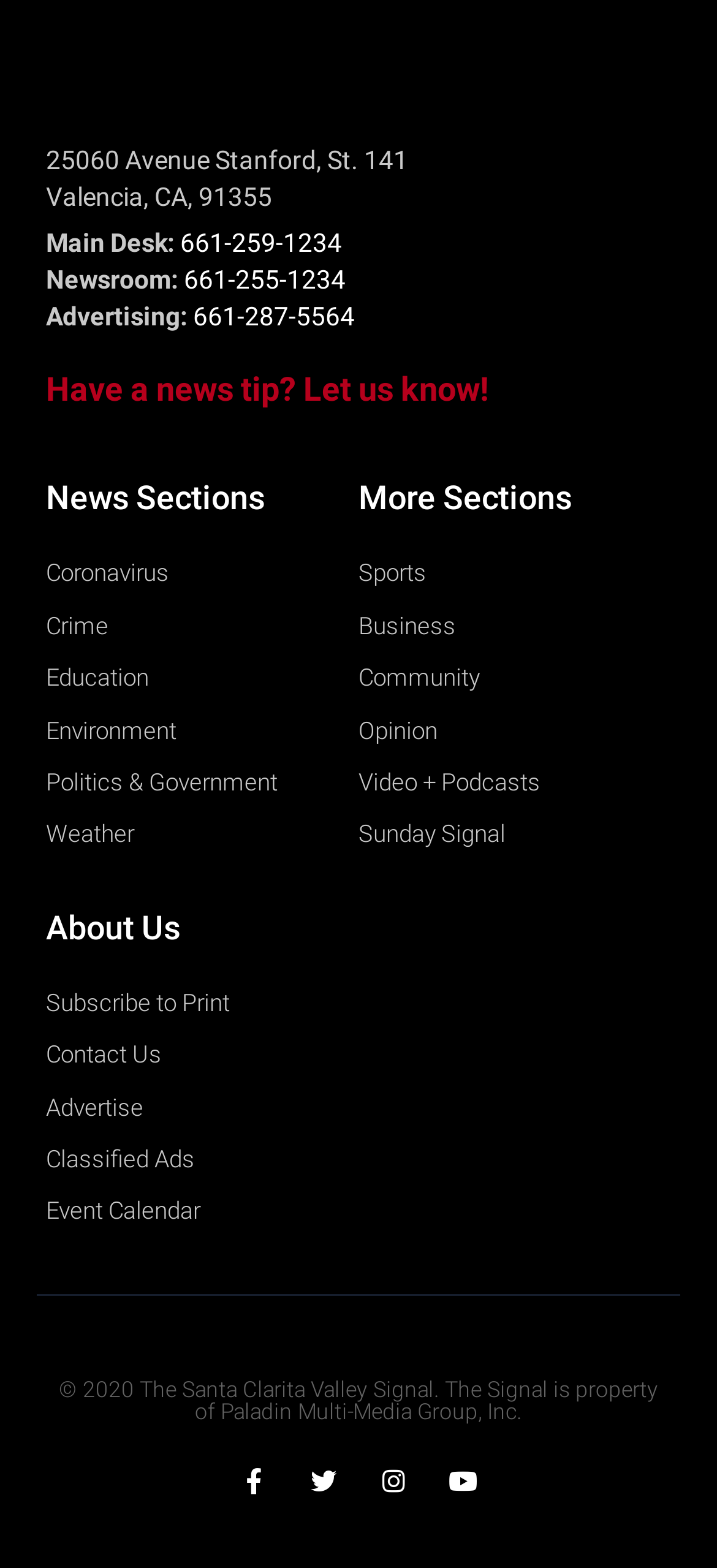What is the address of the main desk?
Based on the screenshot, answer the question with a single word or phrase.

25060 Avenue Stanford, St. 141, Valencia, CA, 91355